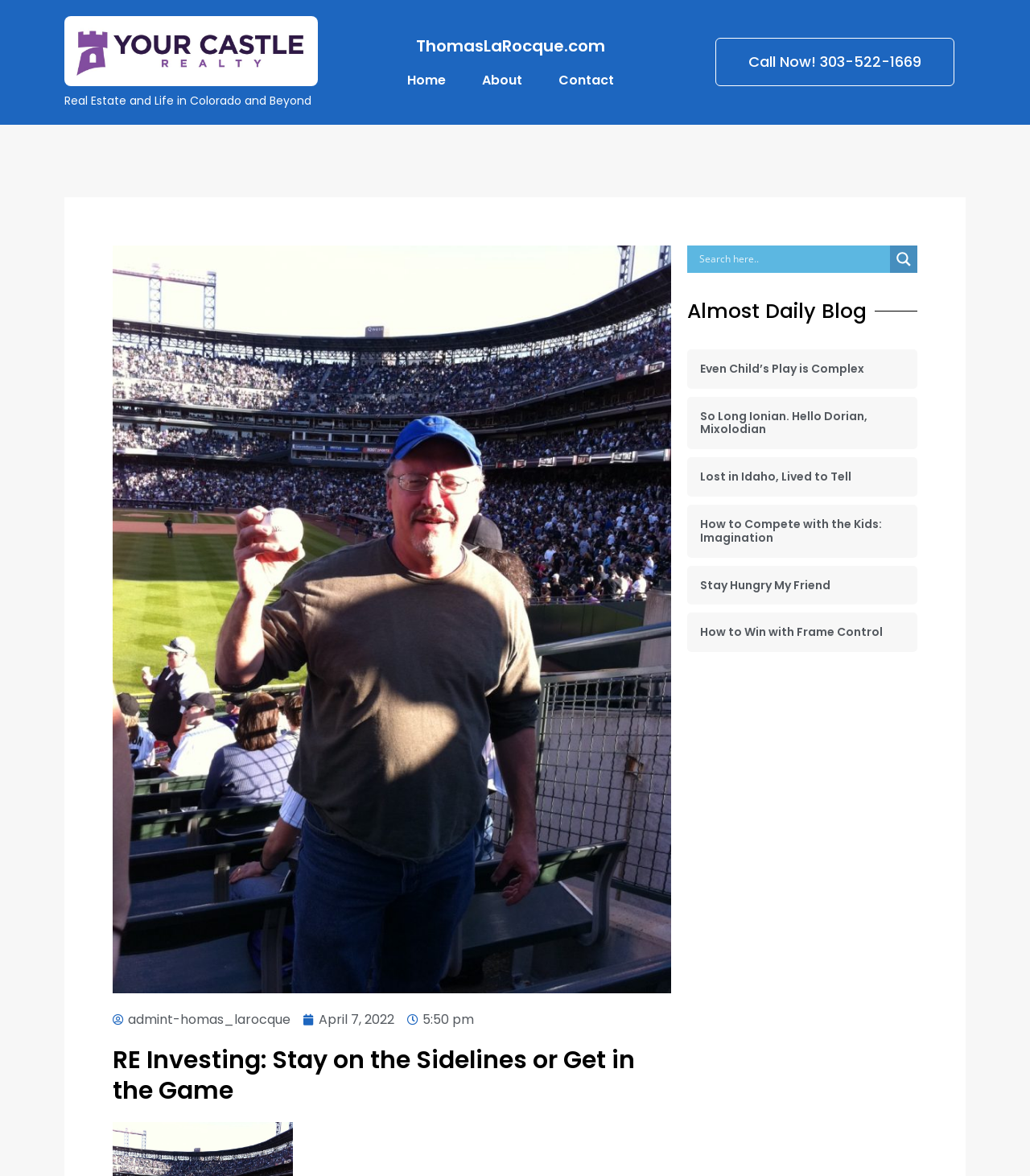How many links are in the navigation menu?
Based on the image, respond with a single word or phrase.

3